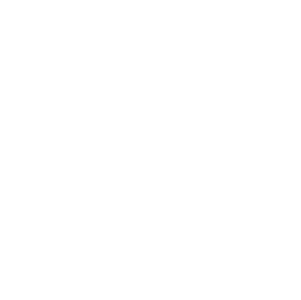Based on what you see in the screenshot, provide a thorough answer to this question: What is the purpose of the hashtag #caphunters?

The caption states that the image is part of customer submissions showcasing how they style the hat, and encourages users to tag their photos with #caphunters on Instagram, suggesting that the hashtag is used to promote community engagement and shared fashion enthusiasm among customers.